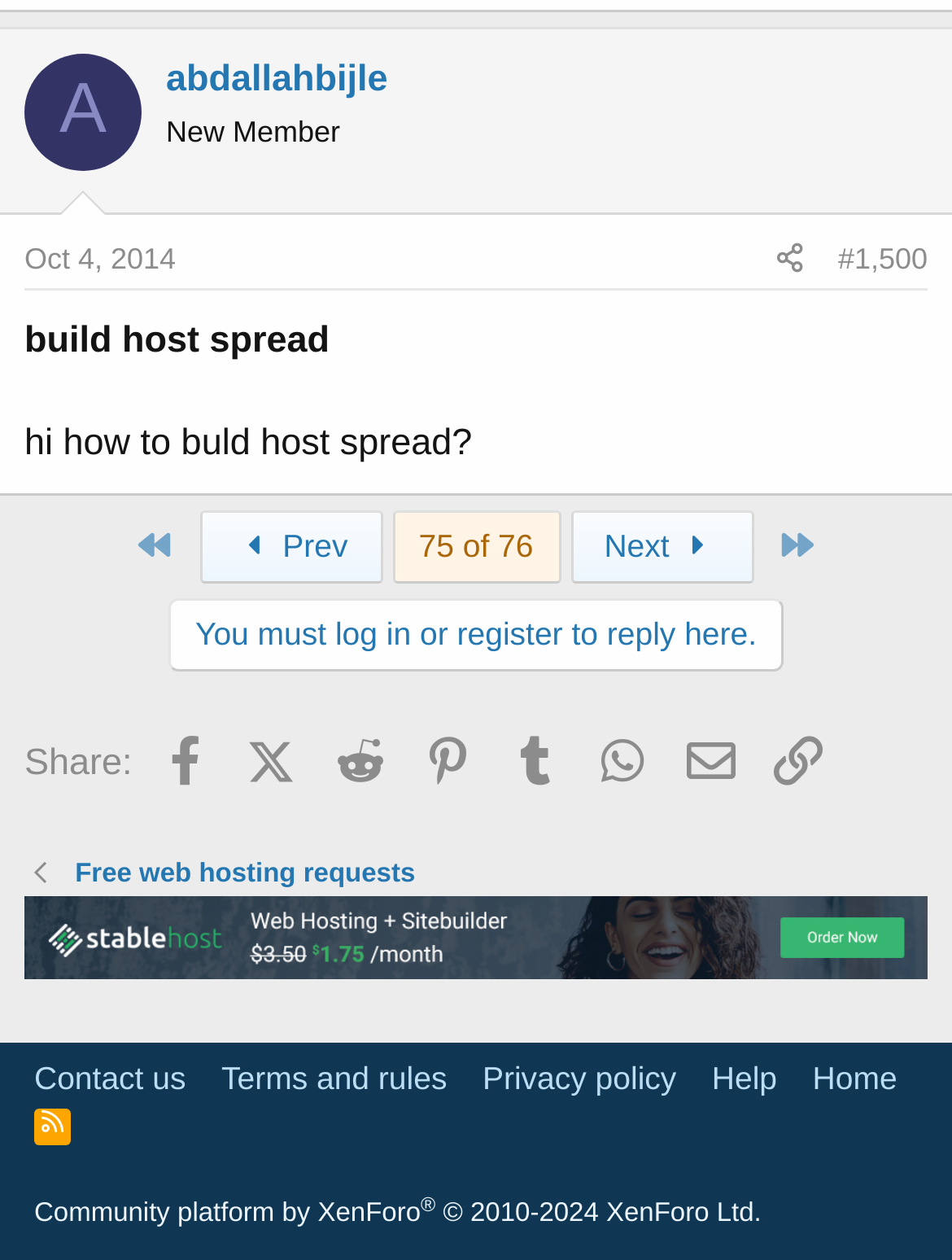Please give the bounding box coordinates of the area that should be clicked to fulfill the following instruction: "Share the post on Facebook". The coordinates should be in the format of four float numbers from 0 to 1, i.e., [left, top, right, bottom].

[0.225, 0.584, 0.394, 0.617]